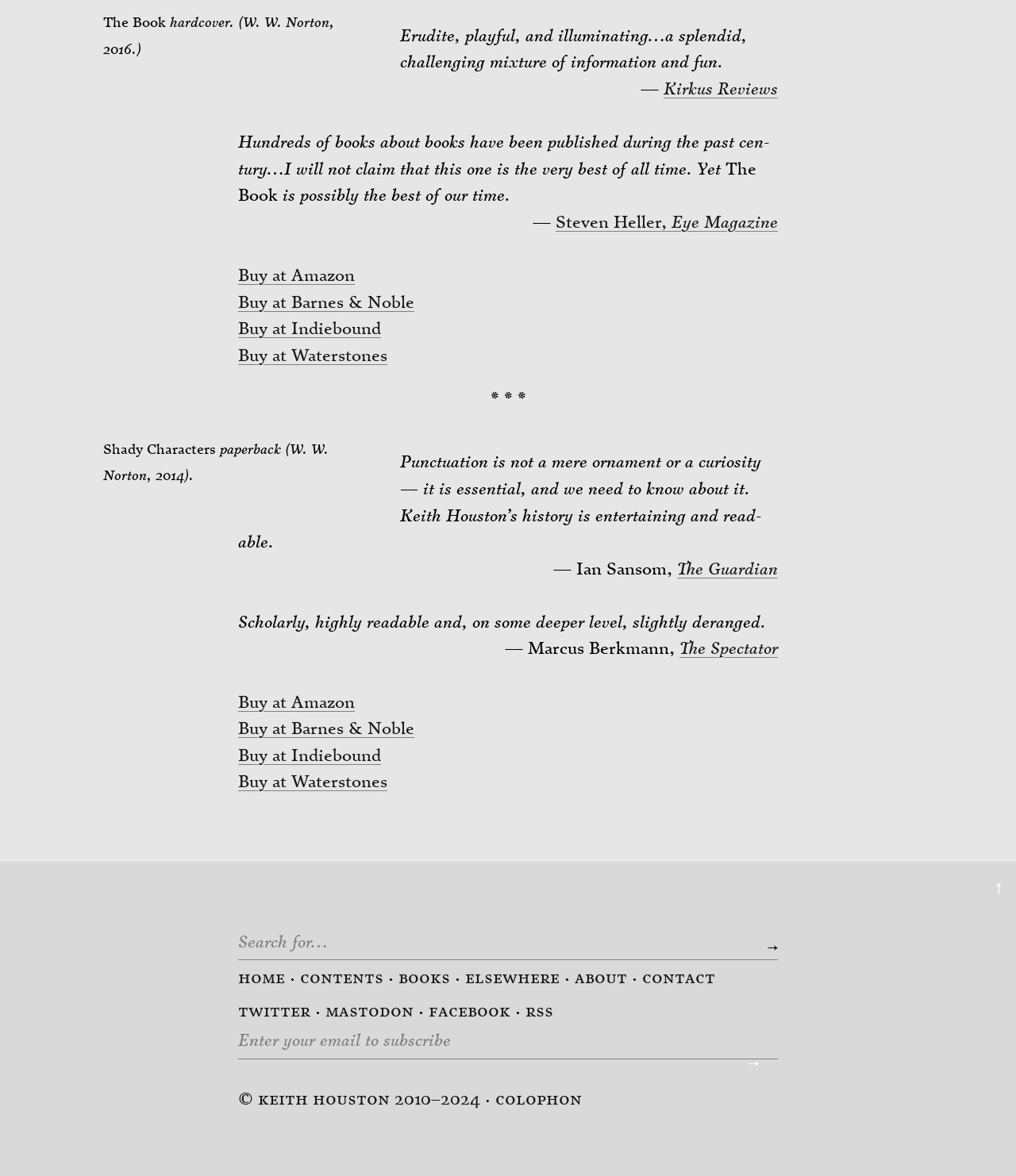Locate the bounding box of the UI element described by: "Kirkus Re­views" in the given webpage screenshot.

[0.653, 0.062, 0.766, 0.082]